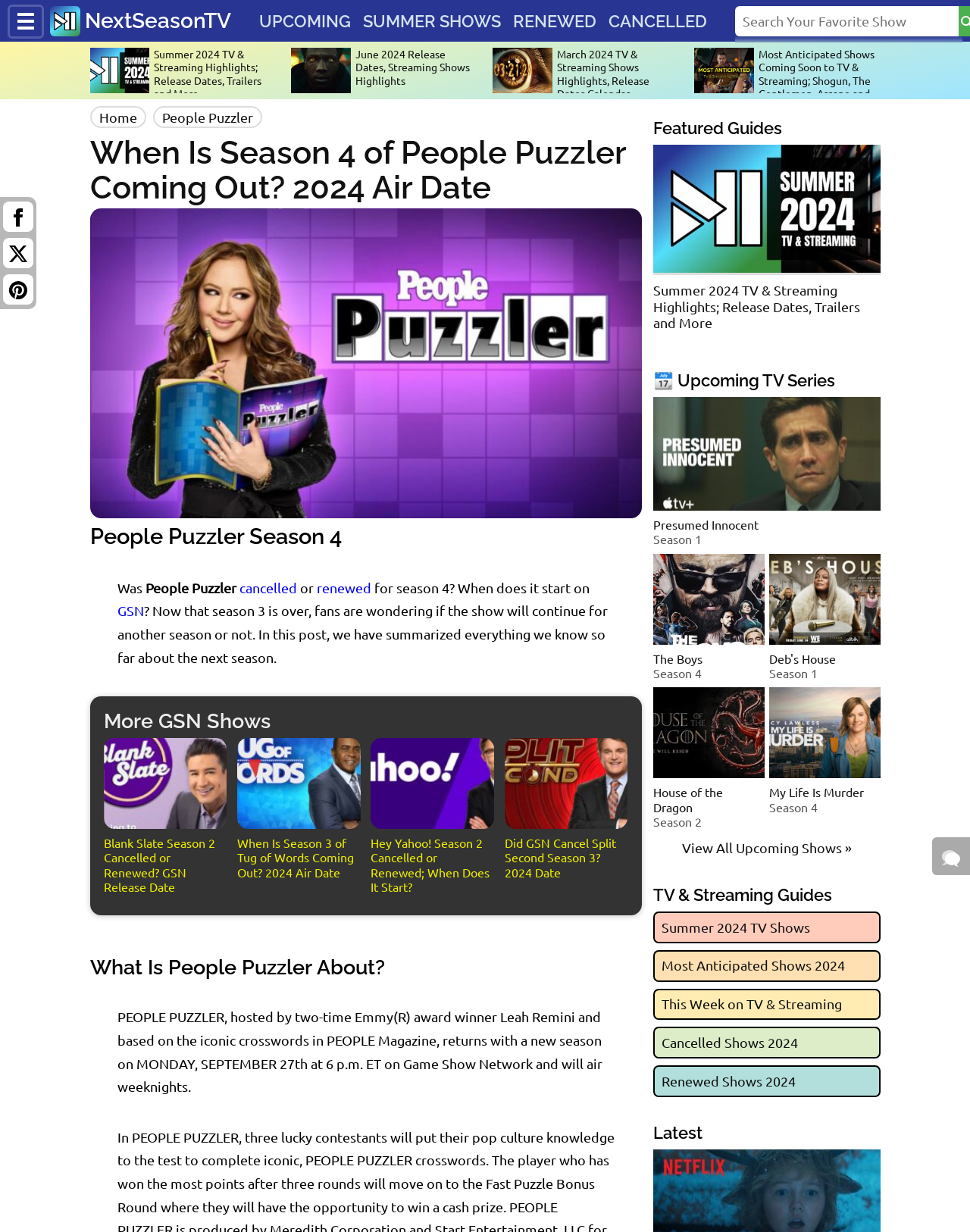Using the webpage screenshot and the element description Most Anticipated Shows 2024, determine the bounding box coordinates. Specify the coordinates in the format (top-left x, top-left y, bottom-right x, bottom-right y) with values ranging from 0 to 1.

[0.675, 0.772, 0.906, 0.796]